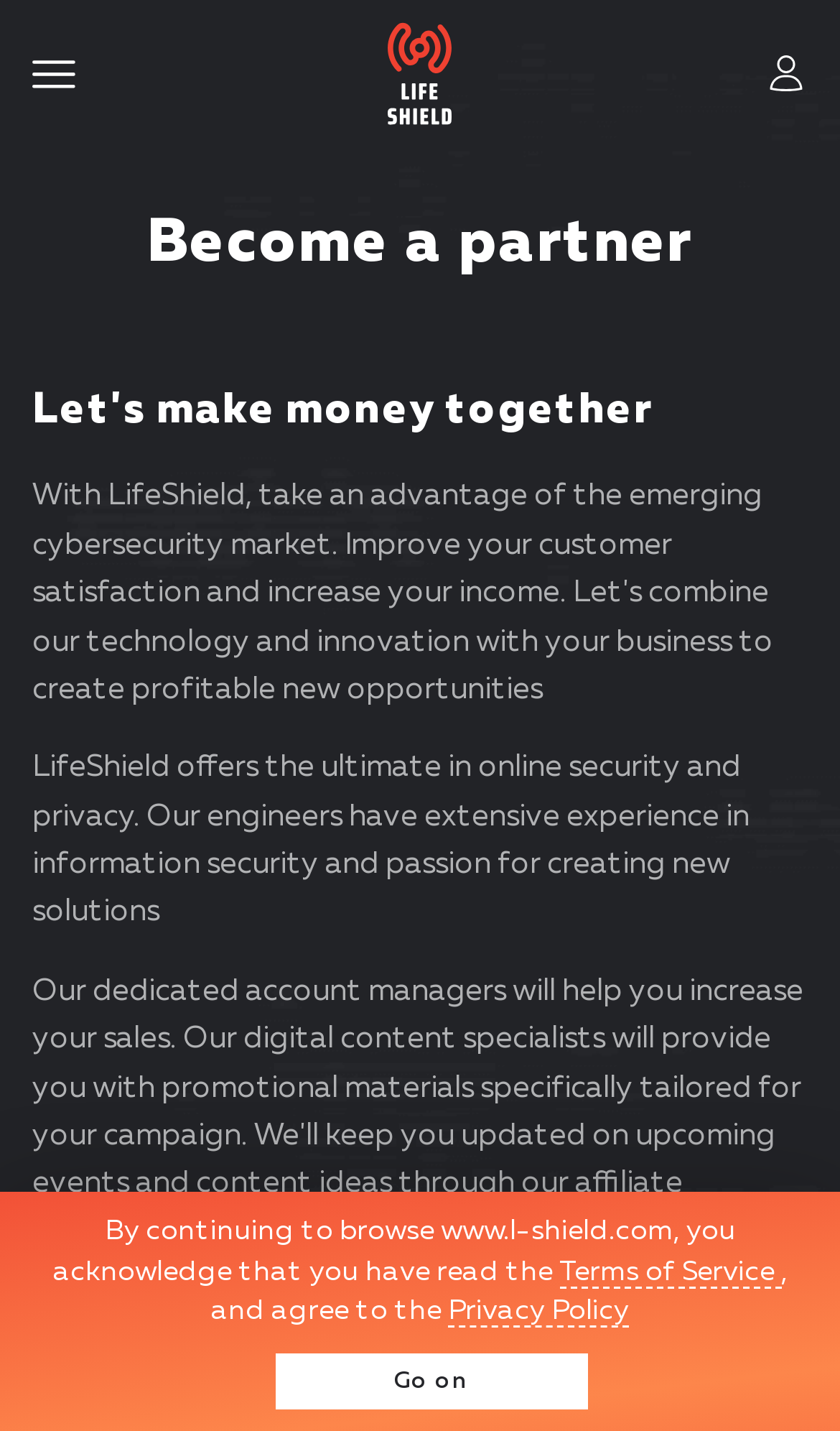What is the purpose of LifeShield?
From the screenshot, supply a one-word or short-phrase answer.

Online security and privacy